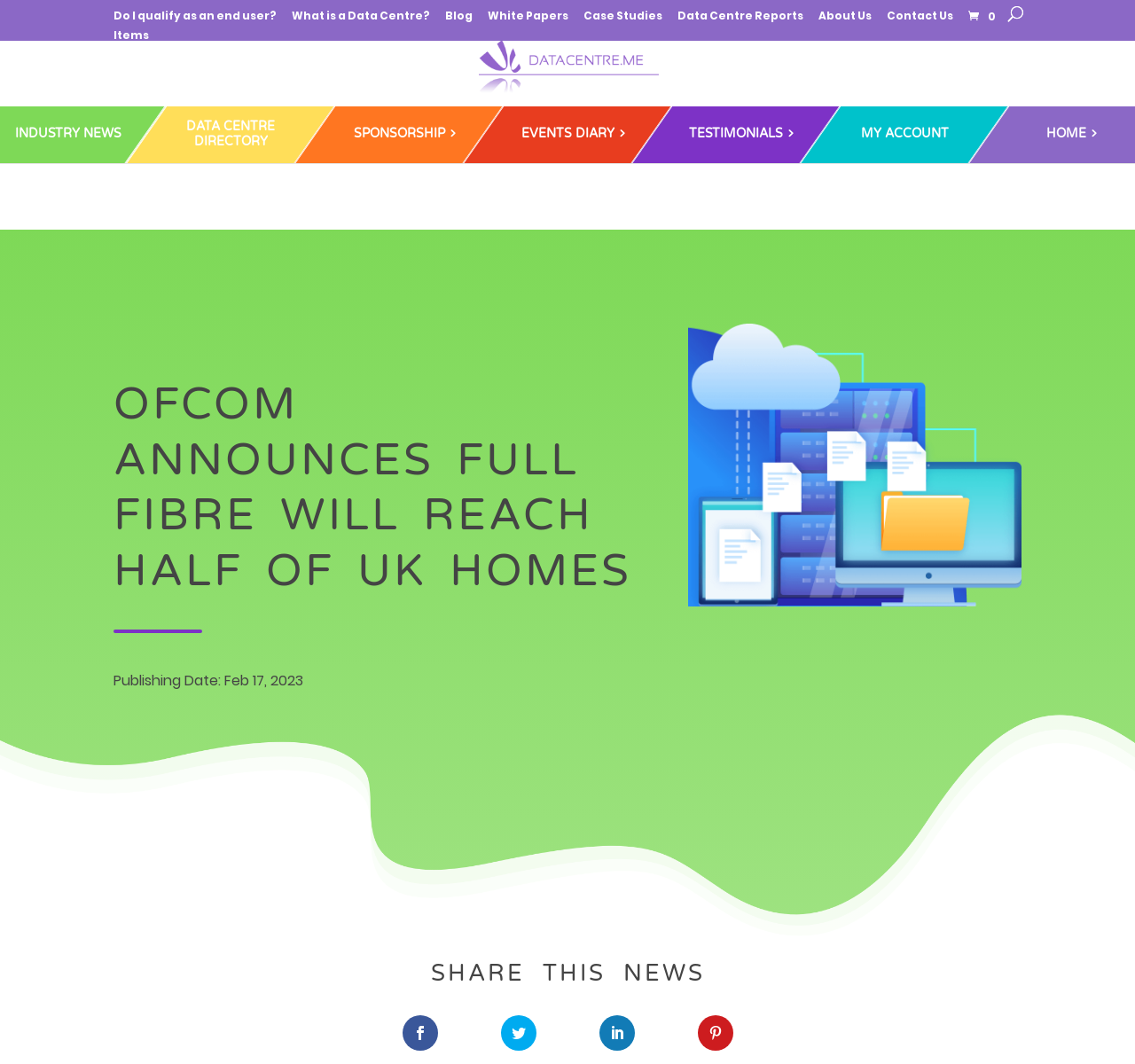Respond with a single word or phrase:
What is the publishing date of the article?

Feb 17, 2023